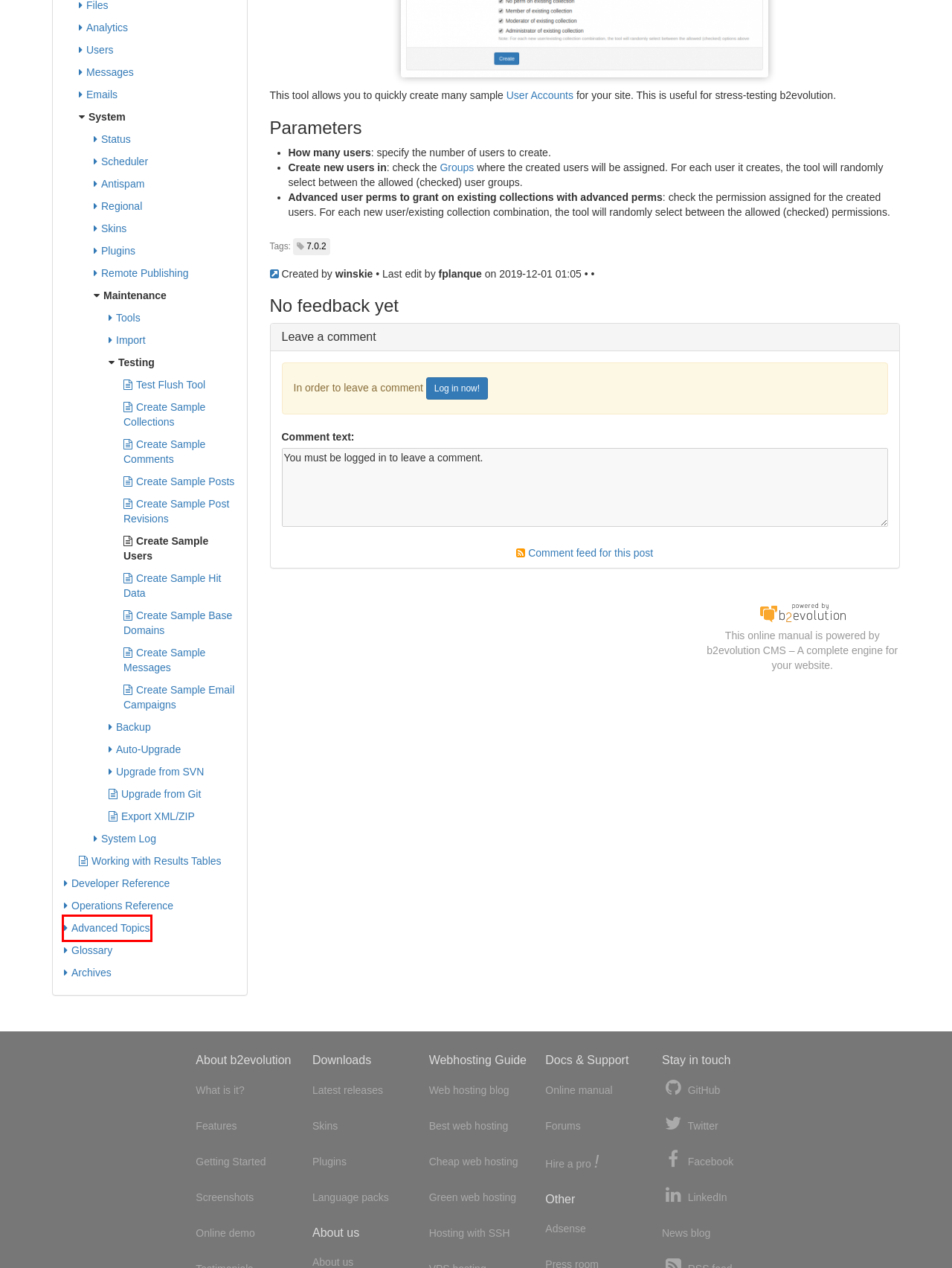You are provided with a screenshot of a webpage where a red rectangle bounding box surrounds an element. Choose the description that best matches the new webpage after clicking the element in the red bounding box. Here are the choices:
A. Glossary - b2evolution CMS User Manual
B. Upgrade from Git
C. System Log - b2evolution CMS User Manual
D. Skins - b2evolution CMS User Manual
E. Free Support
F. Advanced Topics - b2evolution CMS User Manual
G. User Account
H. Upgrade from SVN - b2evolution CMS User Manual

F